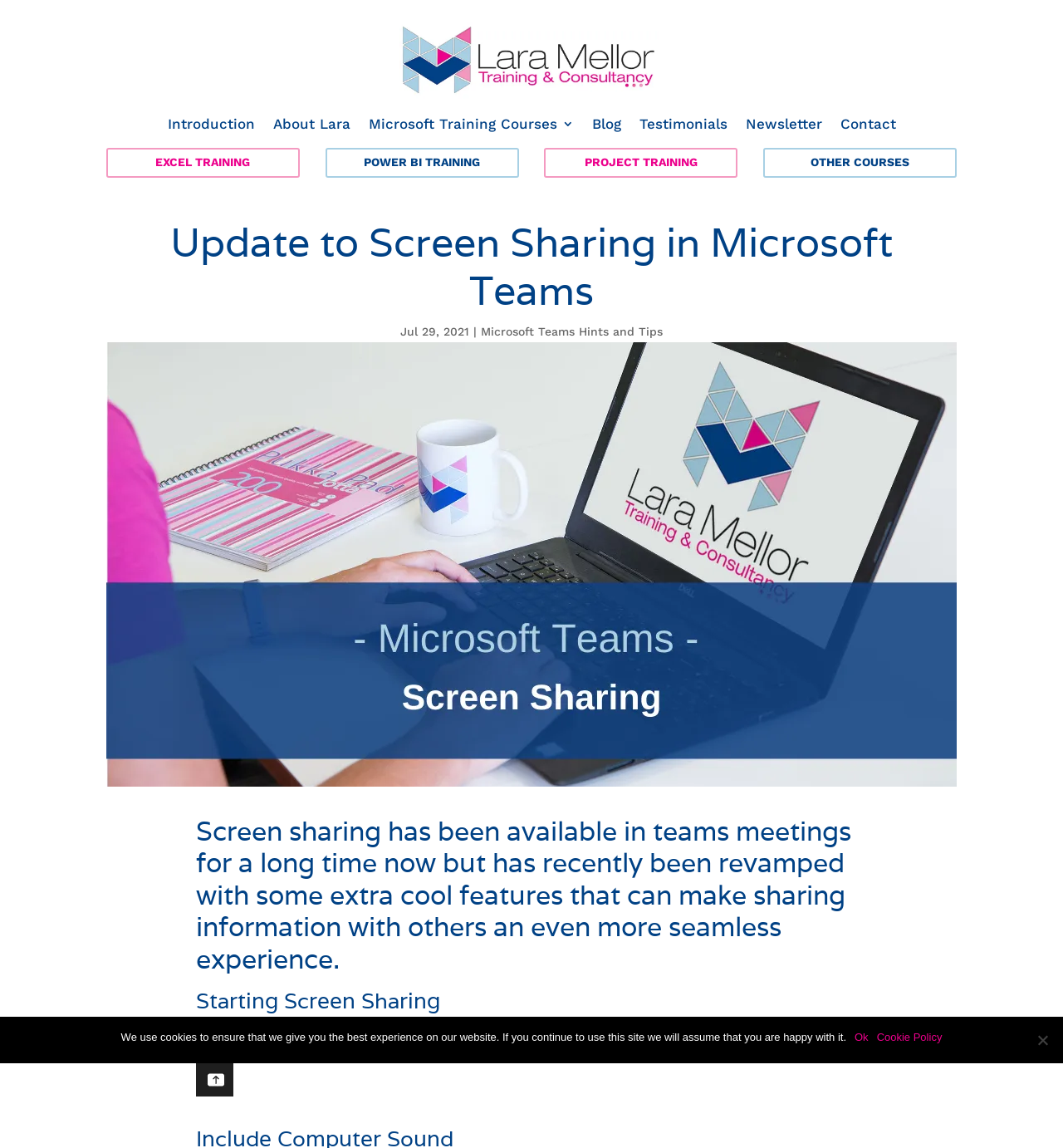How do you start screen sharing in Microsoft Teams?
Please give a detailed answer to the question using the information shown in the image.

I found the instructions on how to start screen sharing by reading the static text elements with the content 'To start screen sharing click on the screen share icon then select what you want to share' which provides a step-by-step guide on how to initiate screen sharing.